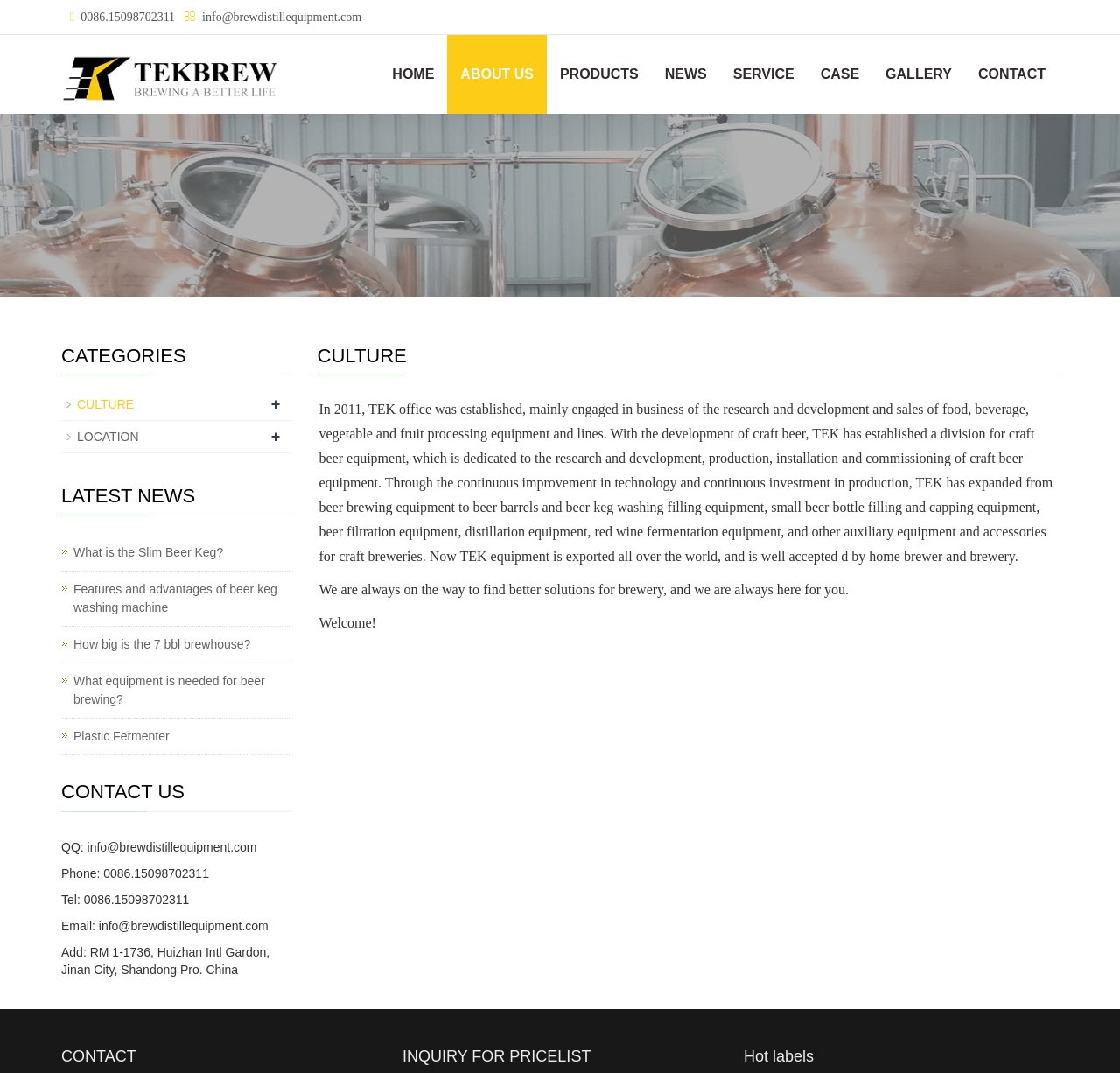How many links are there in the main navigation menu?
Based on the screenshot, give a detailed explanation to answer the question.

I counted the links in the main navigation menu, which are 'HOME', 'ABOUT US', 'PRODUCTS', 'NEWS', 'SERVICE', 'CASE', 'GALLERY', and 'CONTACT'.